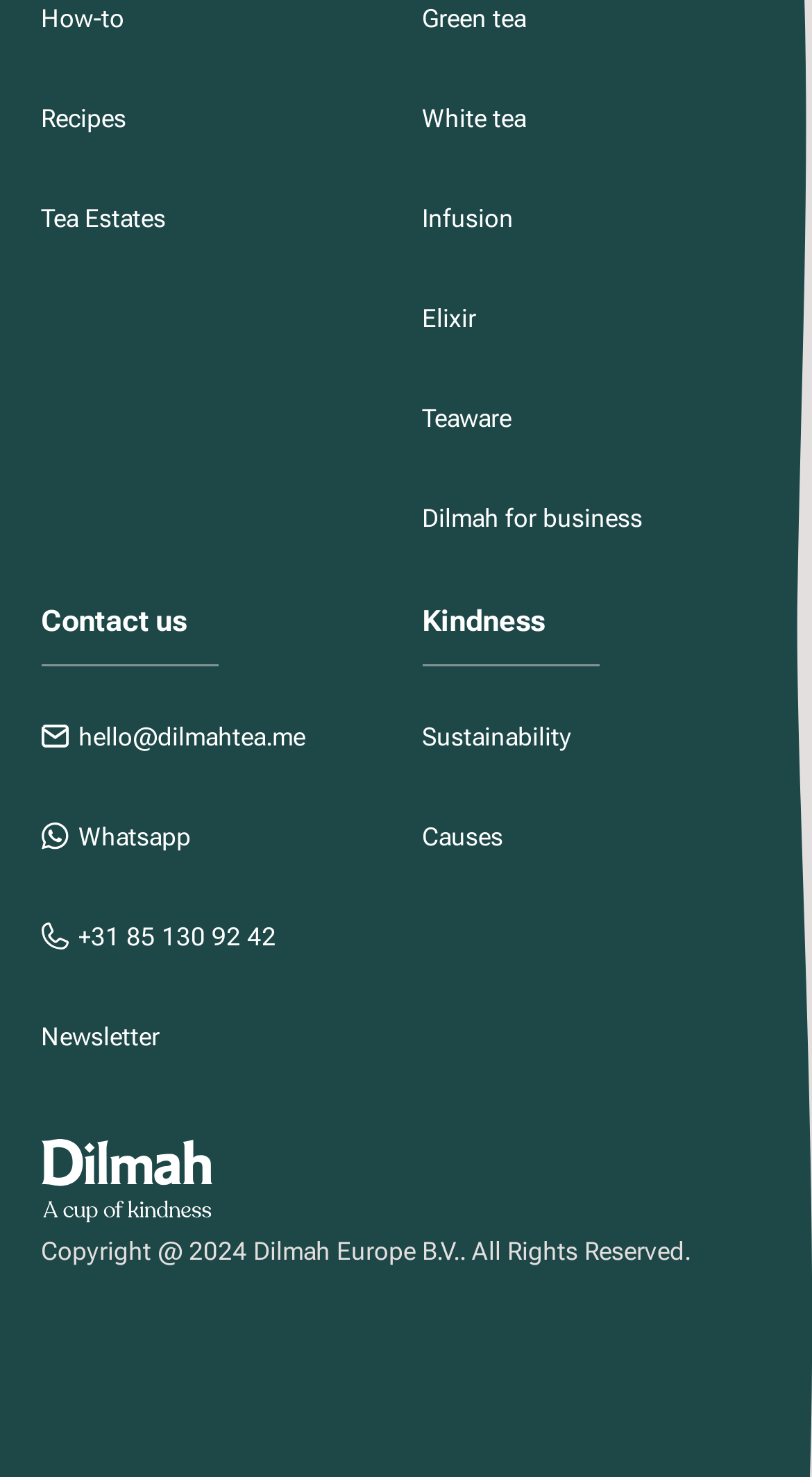Refer to the image and provide an in-depth answer to the question: 
What is the last link in the bottom section?

I looked at the bottom section and found the links 'hello@dilmahtea.me', 'Whatsapp', '+31 85 130 92 42', and 'Newsletter'. The last link is 'Newsletter'.